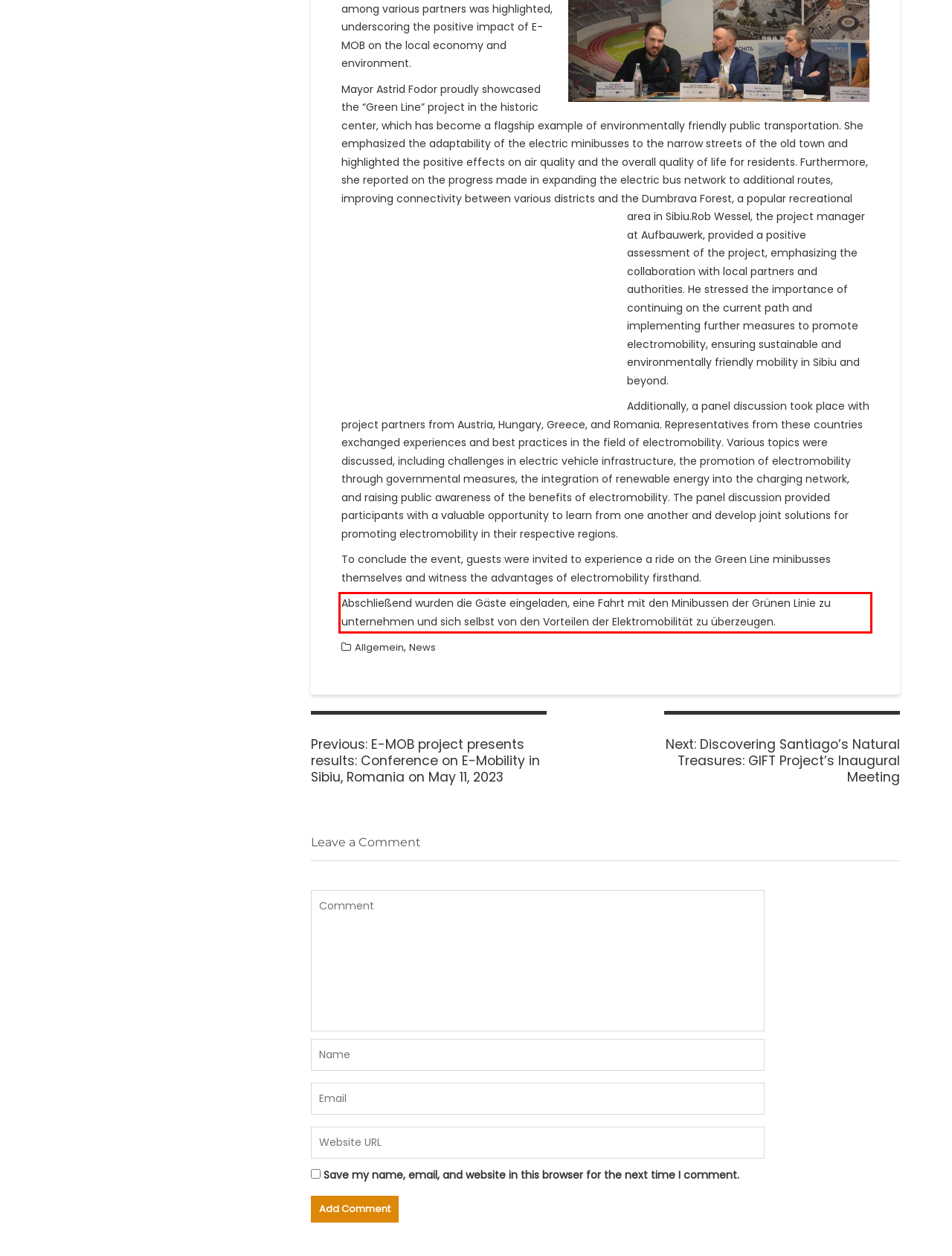Using the provided screenshot of a webpage, recognize and generate the text found within the red rectangle bounding box.

Abschließend wurden die Gäste eingeladen, eine Fahrt mit den Minibussen der Grünen Linie zu unternehmen und sich selbst von den Vorteilen der Elektromobilität zu überzeugen.